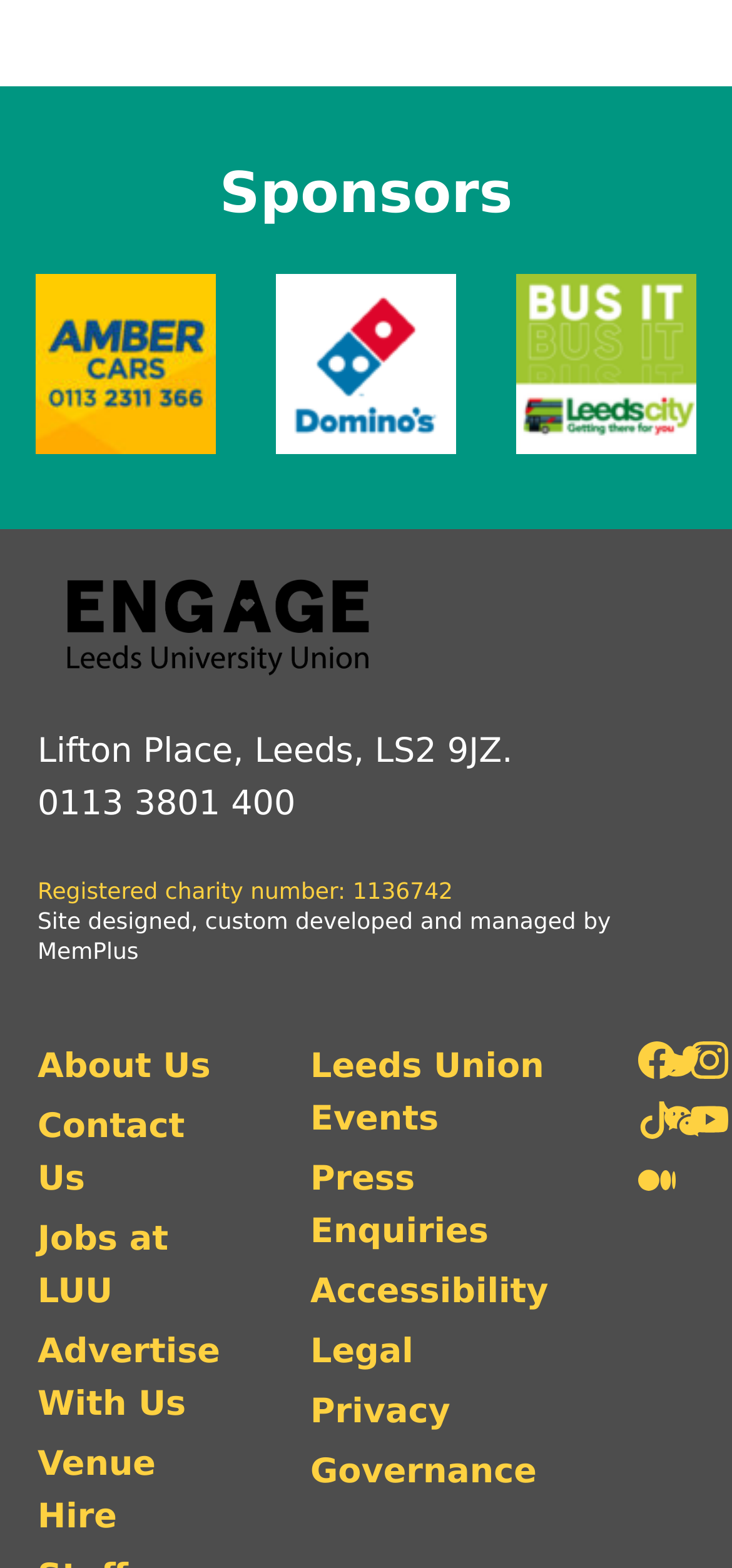Please find the bounding box for the UI element described by: "Jobs at LUU".

[0.051, 0.791, 0.301, 0.858]